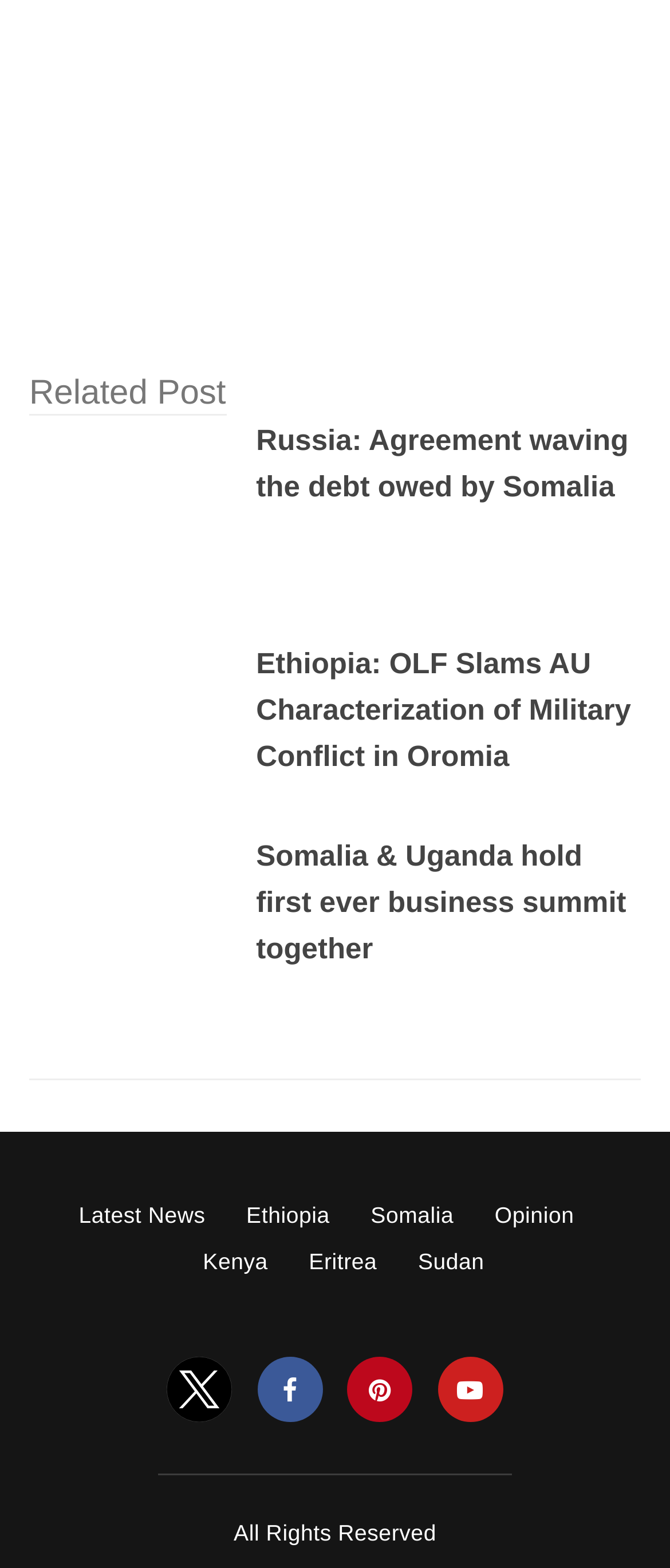What type of icons are used for social media links?
Refer to the image and provide a detailed answer to the question.

The social media links, such as 'twitter profile', are represented by Unicode characters '', '', and '', which are commonly used to represent social media icons.